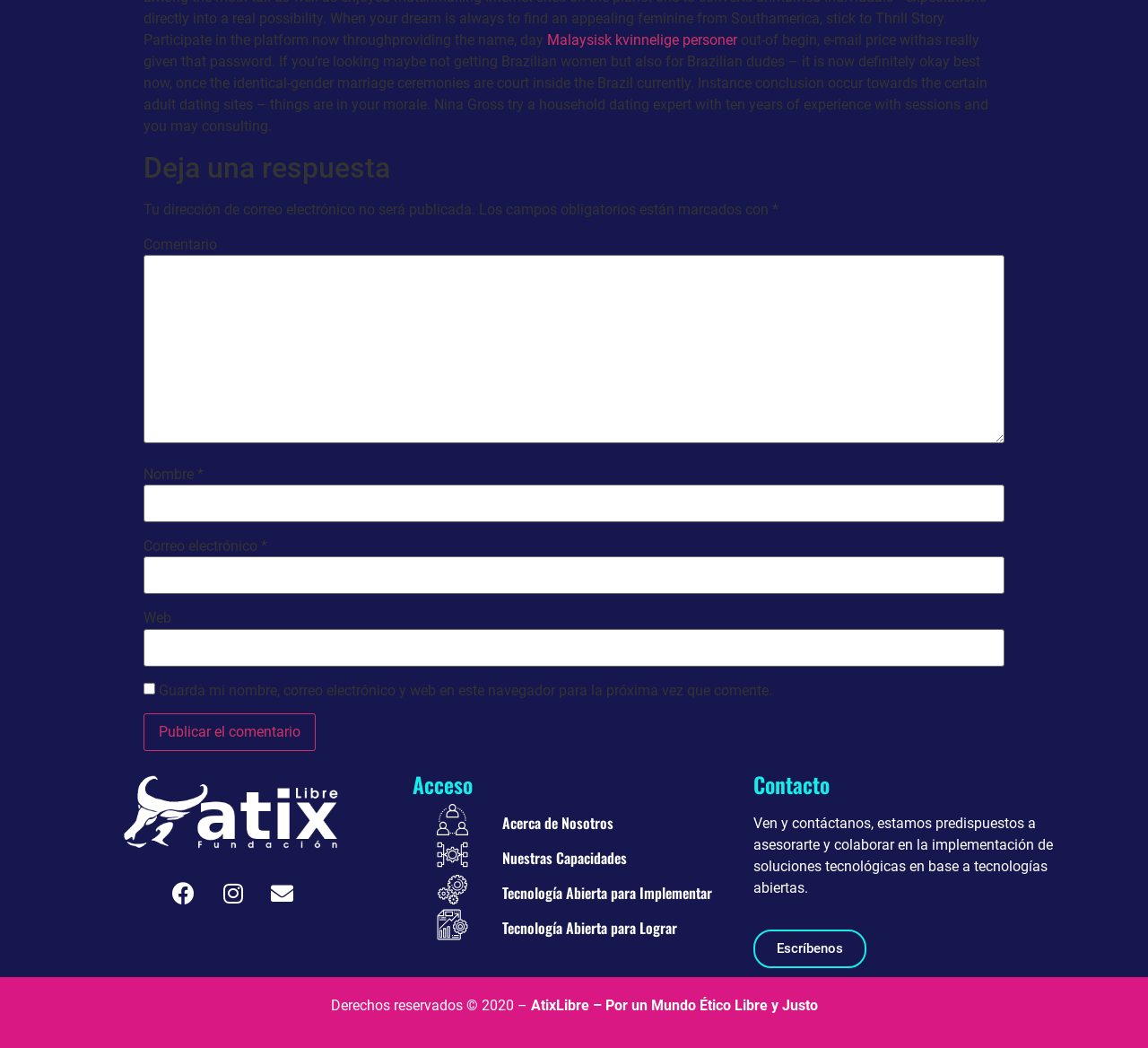What is the topic of the article?
Give a thorough and detailed response to the question.

The topic of the article can be inferred from the text 'out-of begin, e-mail price withas really given that password. If you’re looking maybe not getting Brazilian women but also for Brazilian dudes – it is now definitely okay best now, once the identical-gender marriage ceremonies are court inside the Brazil currently.' which suggests that the article is discussing Brazilian women and men, possibly in the context of dating or relationships.